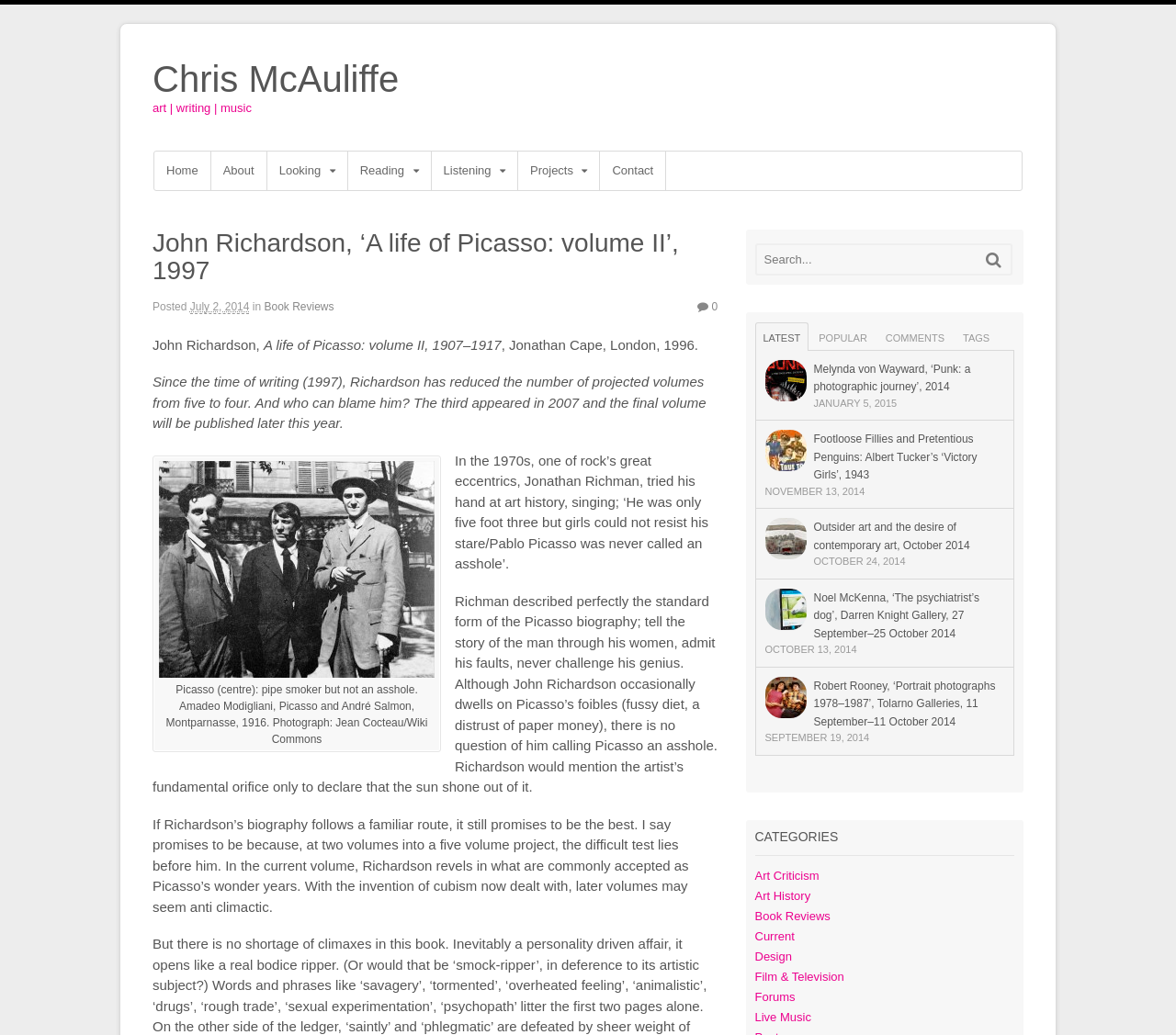Find the bounding box coordinates of the element I should click to carry out the following instruction: "View the 'Book Reviews' category".

[0.225, 0.29, 0.284, 0.303]